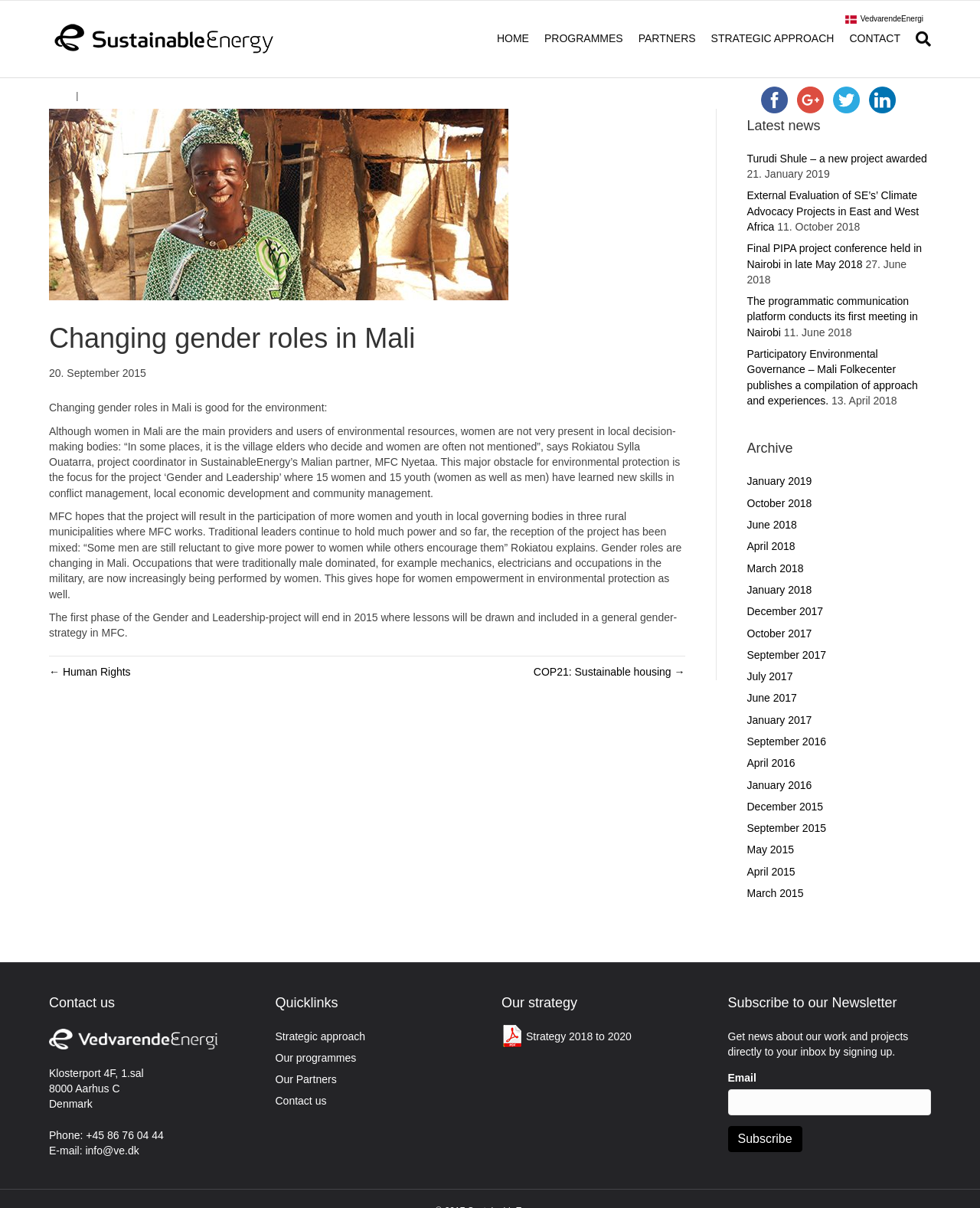Please give a one-word or short phrase response to the following question: 
What is the address of the organization?

Klosterport 4F, 1.sal, 8000 Aarhus C, Denmark